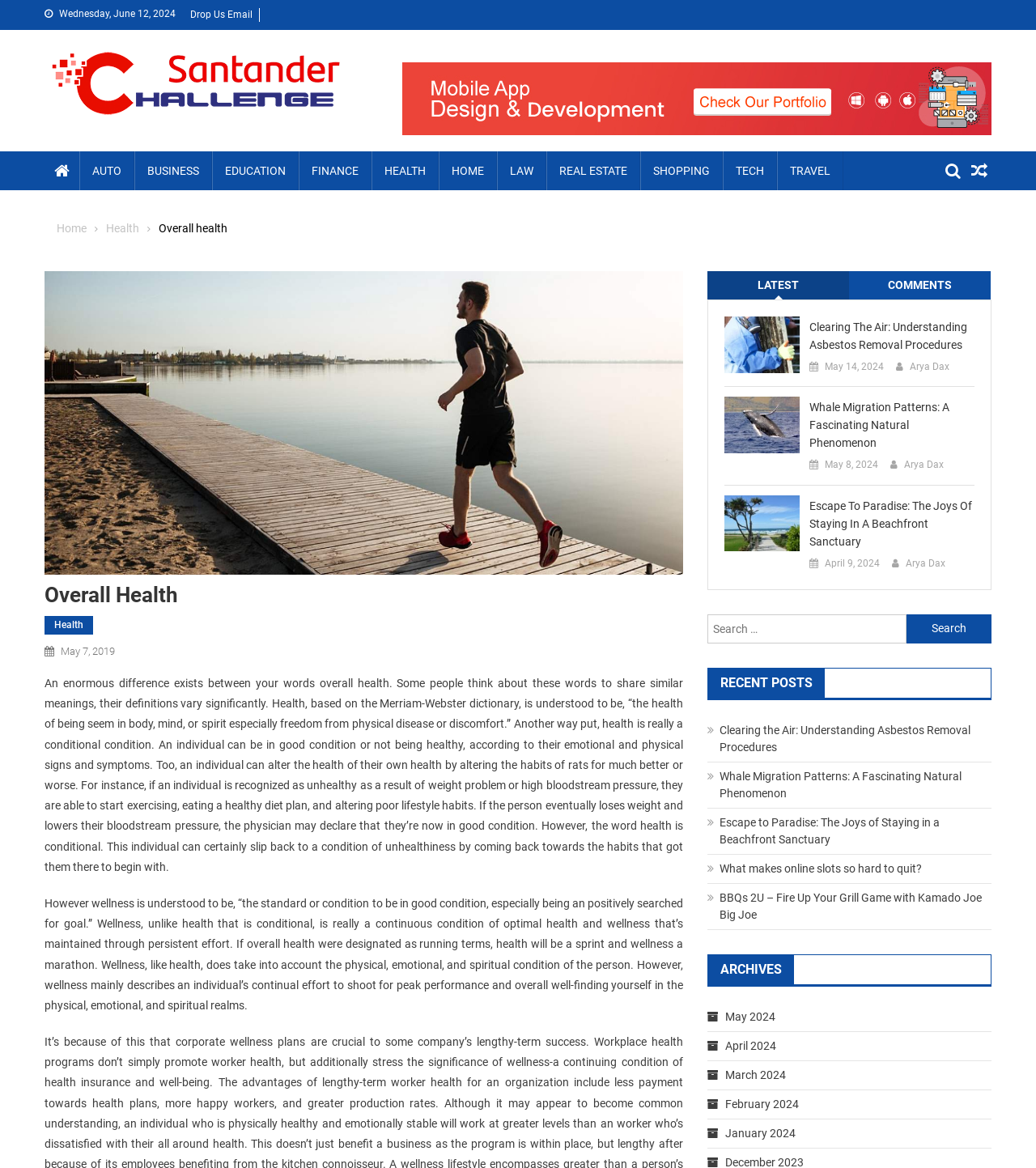Please identify the bounding box coordinates of the element I need to click to follow this instruction: "View the 'Clearing The Air: Understanding Asbestos Removal Procedures' post".

[0.781, 0.272, 0.941, 0.303]